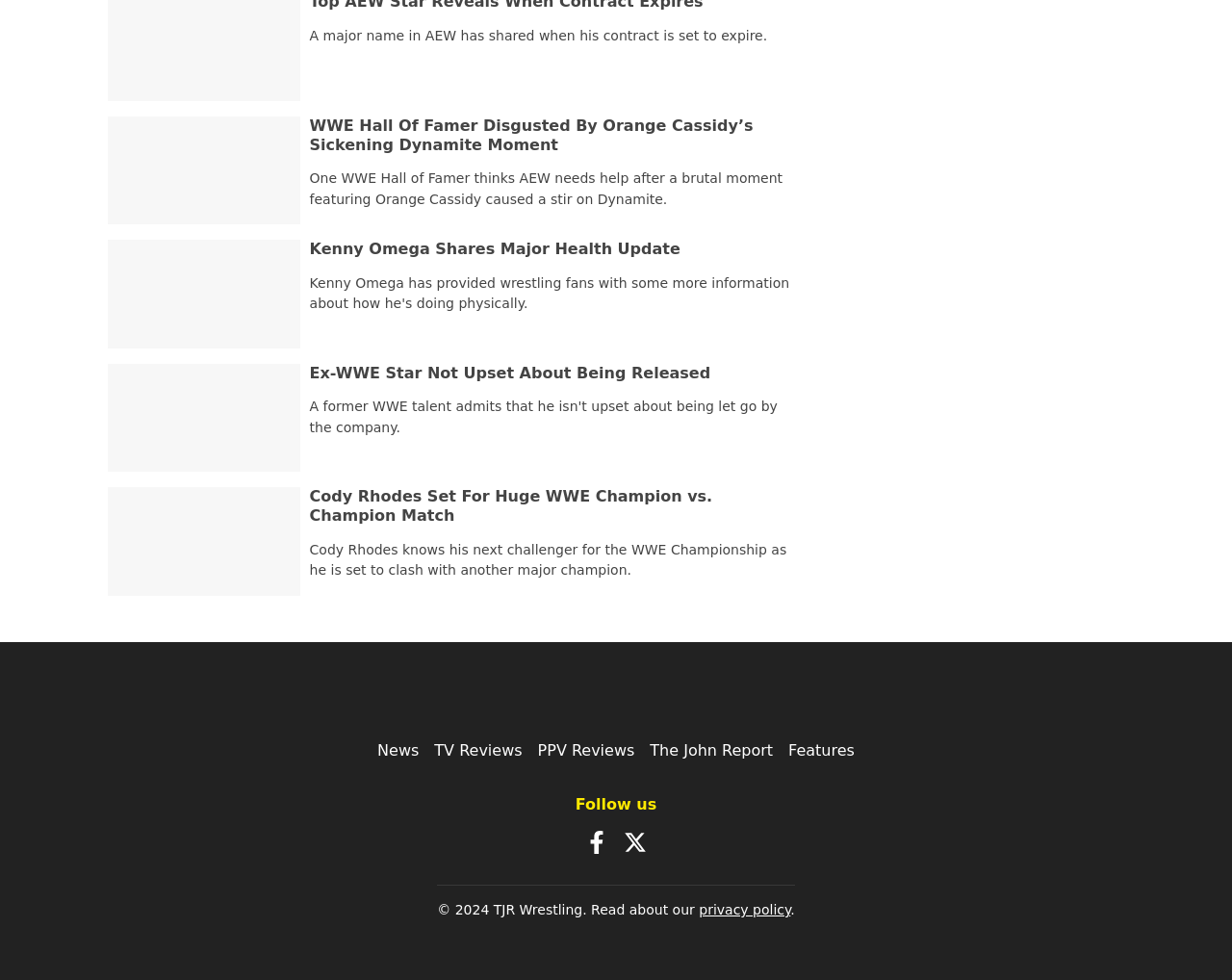Please determine the bounding box coordinates of the element's region to click in order to carry out the following instruction: "Follow WWE Hall Of Famer's opinion". The coordinates should be four float numbers between 0 and 1, i.e., [left, top, right, bottom].

[0.251, 0.119, 0.611, 0.157]